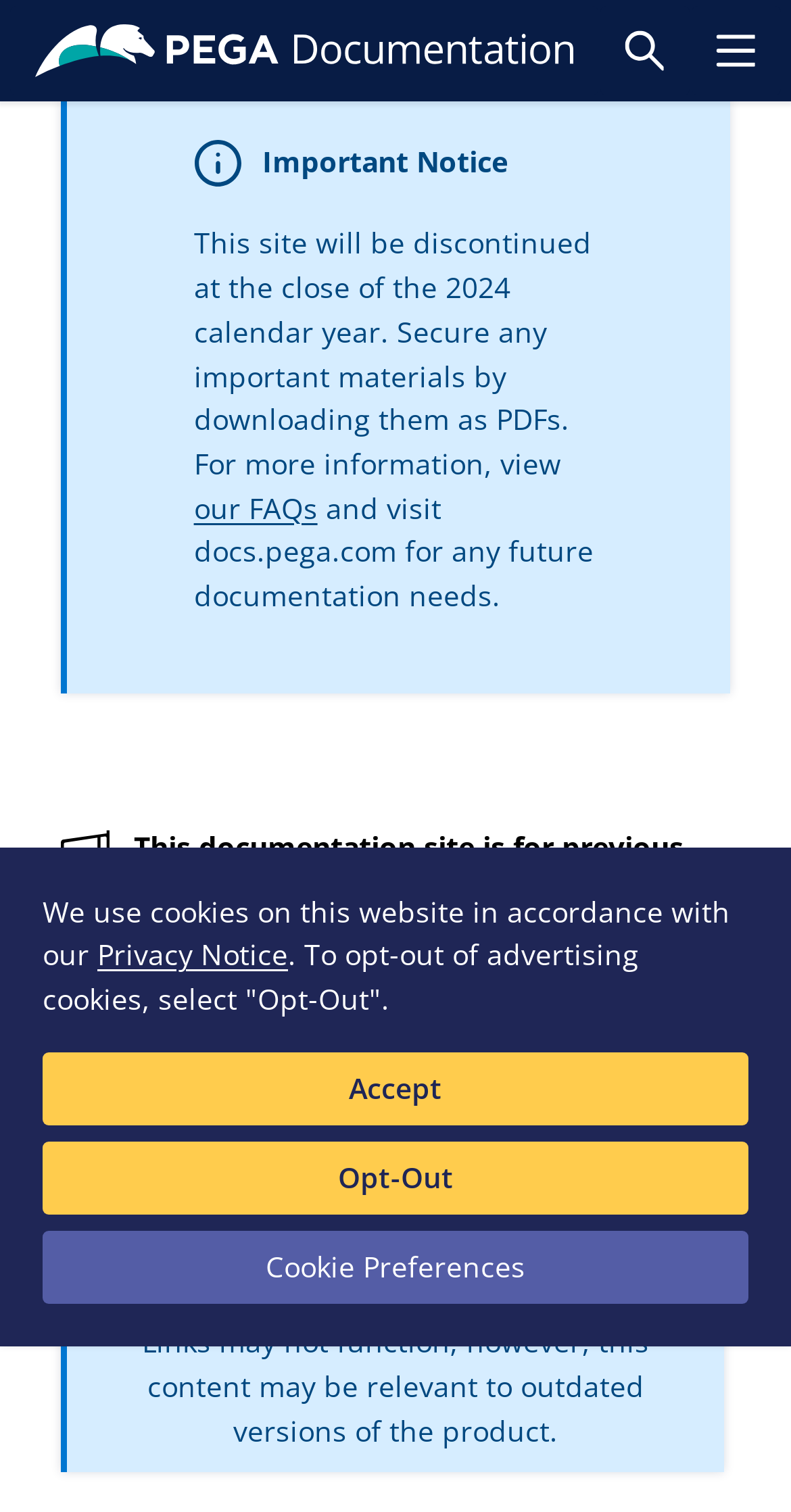Please identify the bounding box coordinates of the clickable region that I should interact with to perform the following instruction: "Visit our new documentation site for current releases". The coordinates should be expressed as four float numbers between 0 and 1, i.e., [left, top, right, bottom].

[0.077, 0.58, 0.872, 0.635]